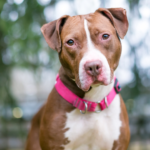Analyze the image and describe all the key elements you observe.

The image features a close-up of a brown and white dog, likely a Pitbull, looking directly at the camera with a calm expression. The dog is wearing a bright pink collar, which enhances its warm, friendly demeanor. Its fur is smooth and well-groomed, showcasing a healthy appearance. In the background, a gently blurred greenery can be seen, suggesting an outdoor setting that evokes a sense of tranquility. This particular breed is often misunderstood, yet the dog's demeanor reflects loyalty and affection, characteristic of Pitbulls. This imagery aligns with the emphasis on advocating for bully breeds, aiming to challenge the misconceptions surrounding their temperament and promote their potential as loving pets.